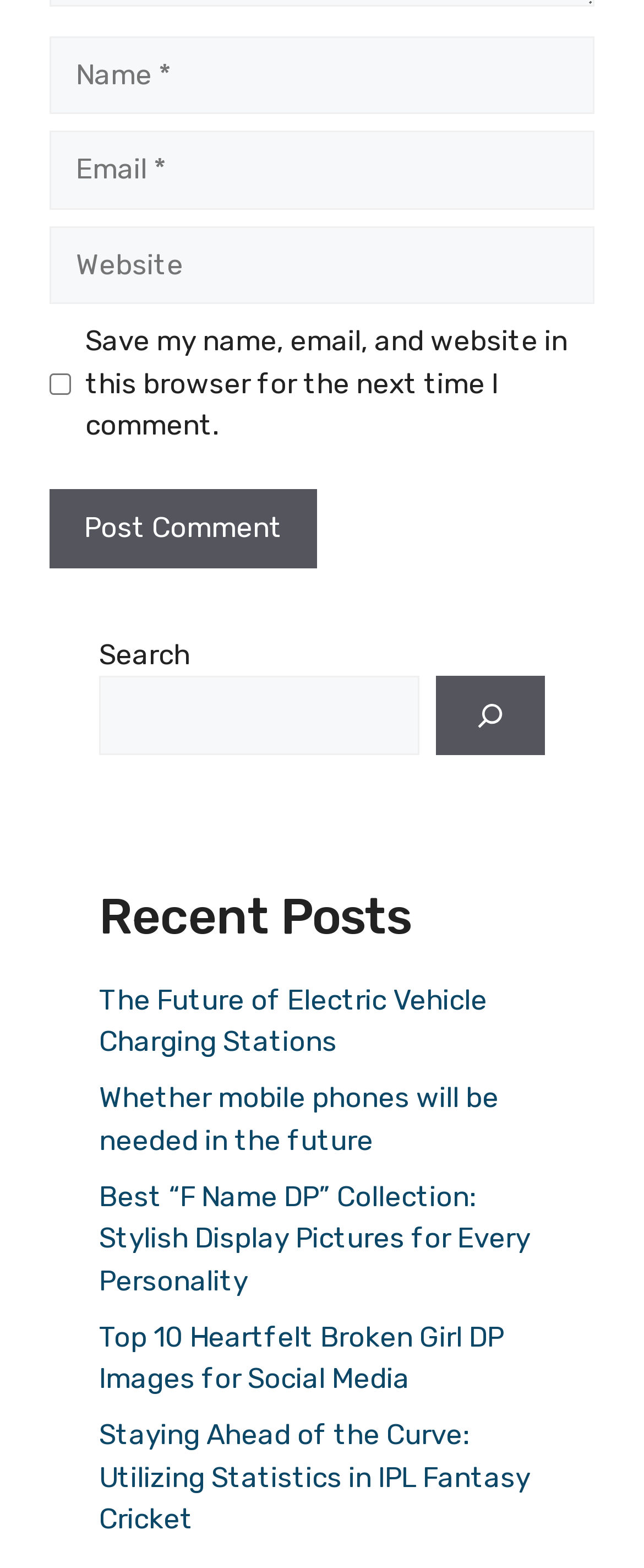What is the category of the links below the search bar?
Examine the image and give a concise answer in one word or a short phrase.

Recent Posts